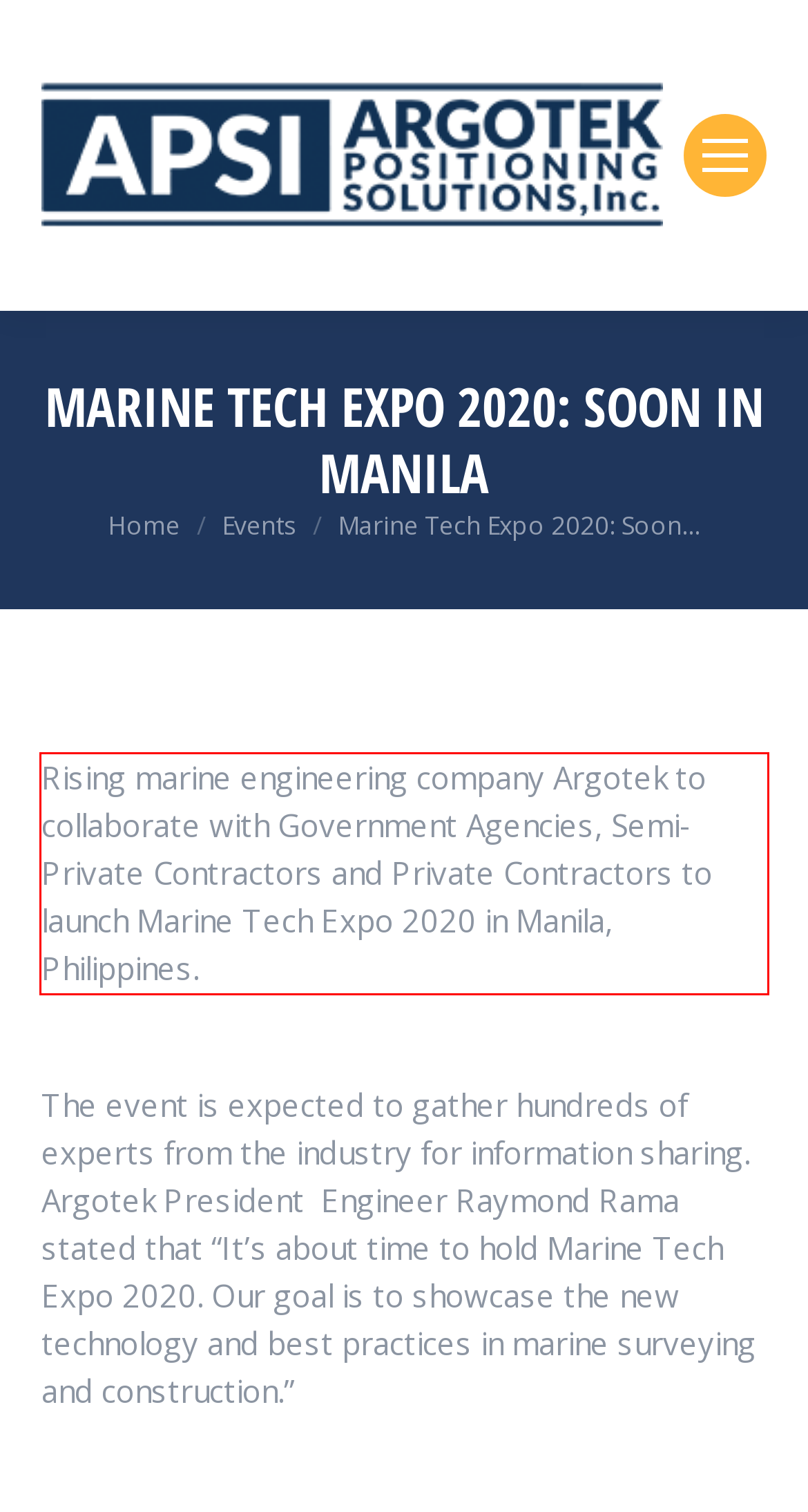You are presented with a webpage screenshot featuring a red bounding box. Perform OCR on the text inside the red bounding box and extract the content.

Rising marine engineering company Argotek to collaborate with Government Agencies, Semi-Private Contractors and Private Contractors to launch Marine Tech Expo 2020 in Manila, Philippines.